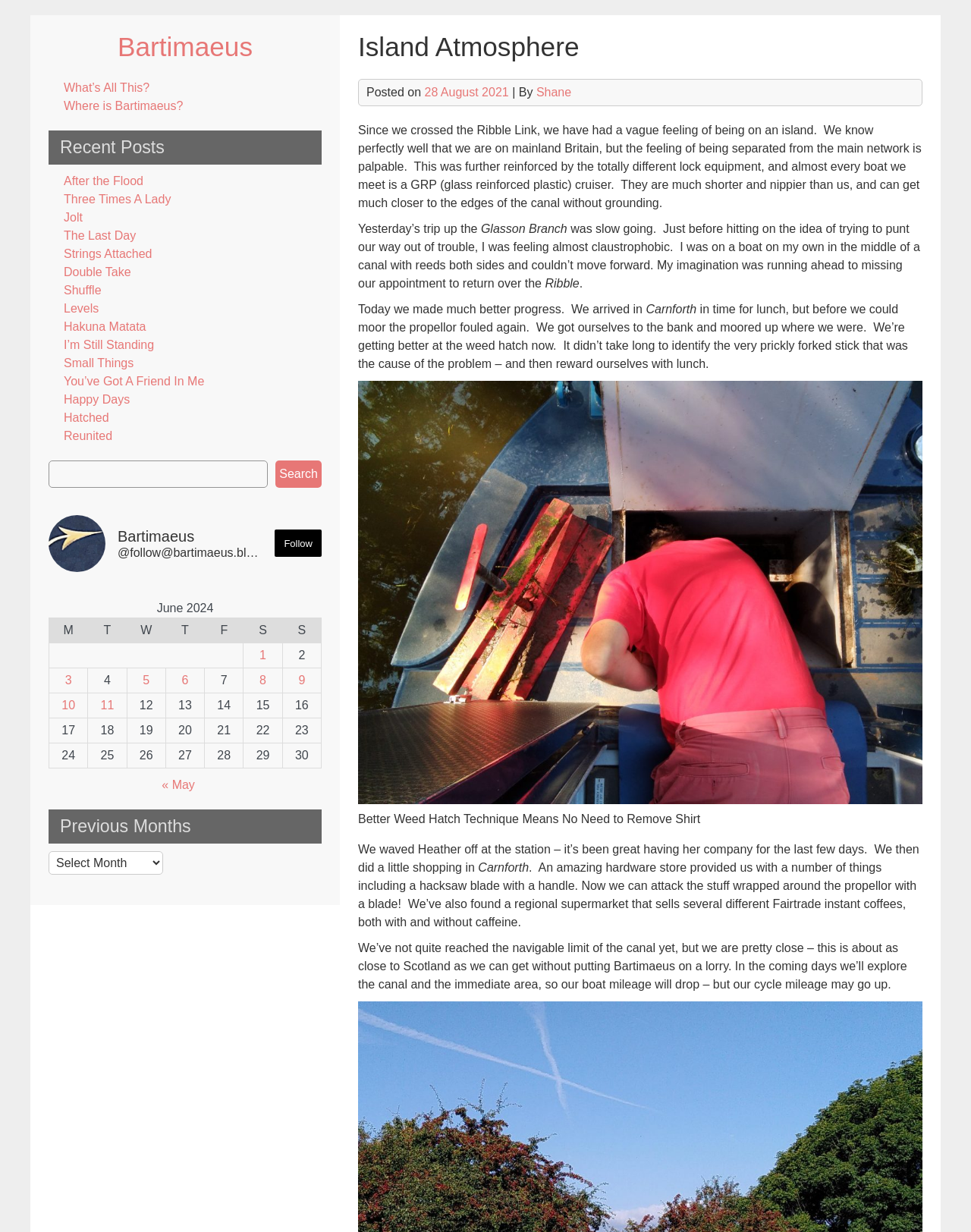Locate the bounding box coordinates of the area to click to fulfill this instruction: "Click on the 'After the Flood' link". The bounding box should be presented as four float numbers between 0 and 1, in the order [left, top, right, bottom].

[0.066, 0.142, 0.148, 0.152]